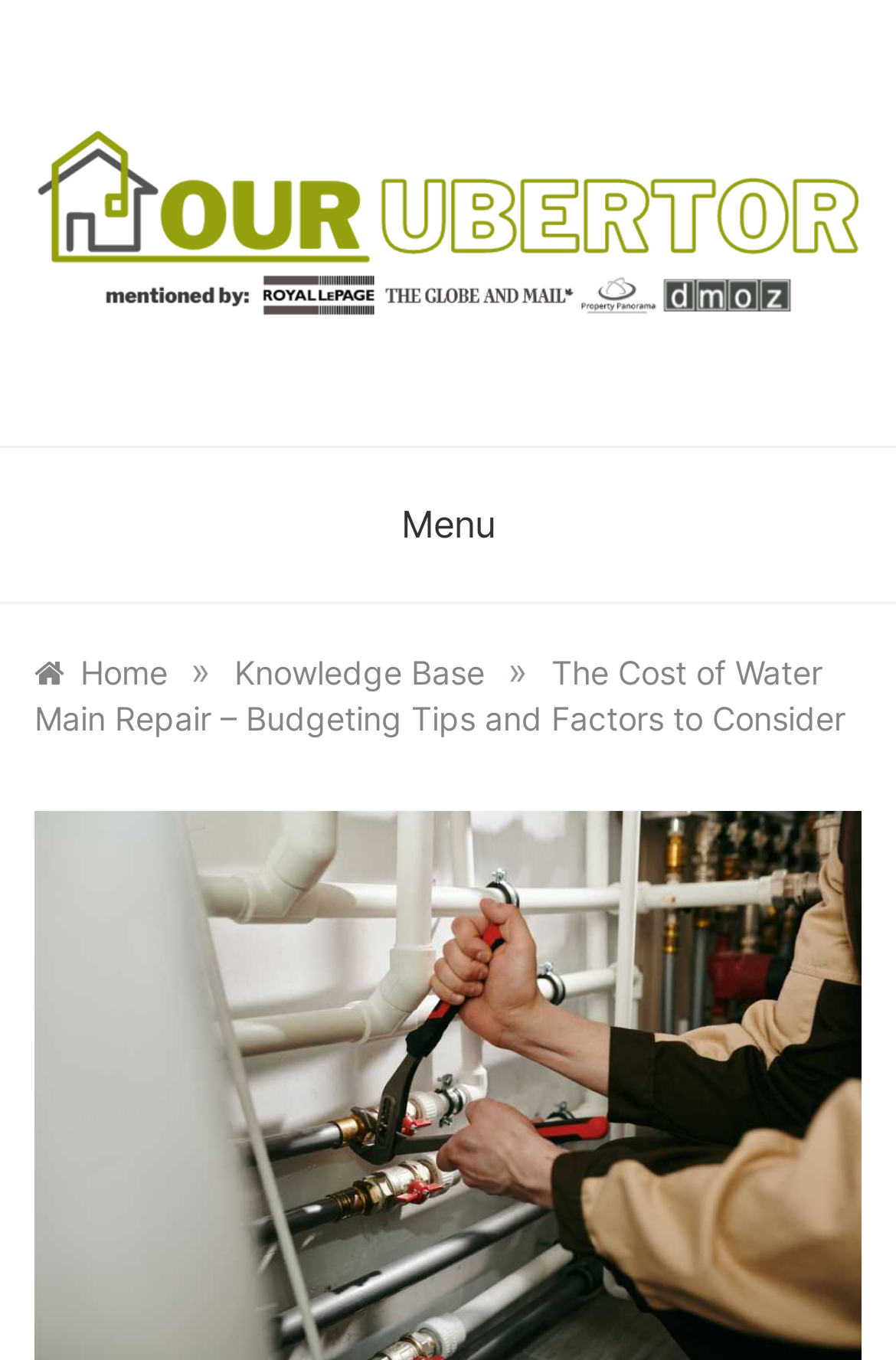Summarize the webpage with intricate details.

The webpage appears to be a blog post or article about the cost of water main repair, with a focus on budgeting tips and factors to consider. At the top of the page, there is a logo or branding element with the text "Our Ubertor" and an accompanying image. Below this, there is a heading with the same text, "OUR UBERTOR", which is likely a title or header for the website or blog.

To the right of the logo, there is a button labeled "Menu", which suggests that the website has a navigation menu that can be accessed by clicking this button. Below the logo and heading, there is a navigation section with breadcrumbs, which shows the user's current location within the website. The breadcrumbs include links to the home page, the knowledge base, and the current article, "The Cost of Water Main Repair – Budgeting Tips and Factors to Consider".

The main content of the page is likely below the navigation section, although it is not explicitly described in the accessibility tree. The meta description suggests that the article will provide information on finding a plumber to repair a broken water line, and the importance of finding a plumber who offers fair services.